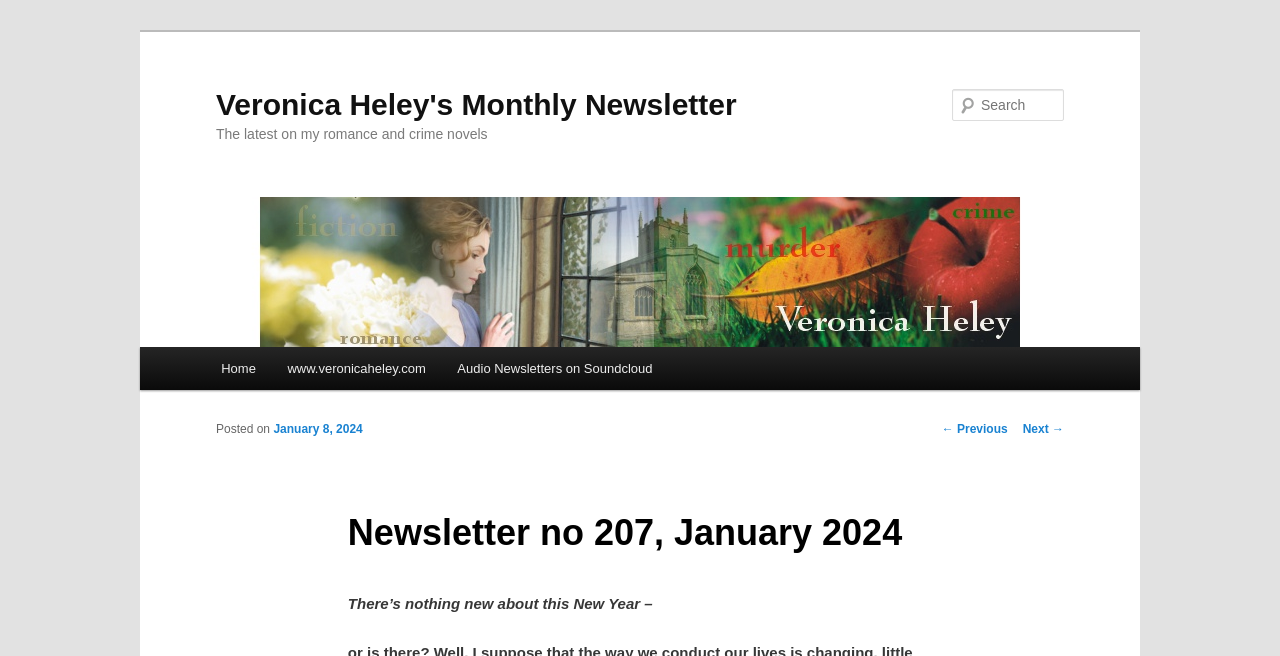Show the bounding box coordinates for the HTML element described as: "January 8, 2024".

[0.214, 0.644, 0.283, 0.665]